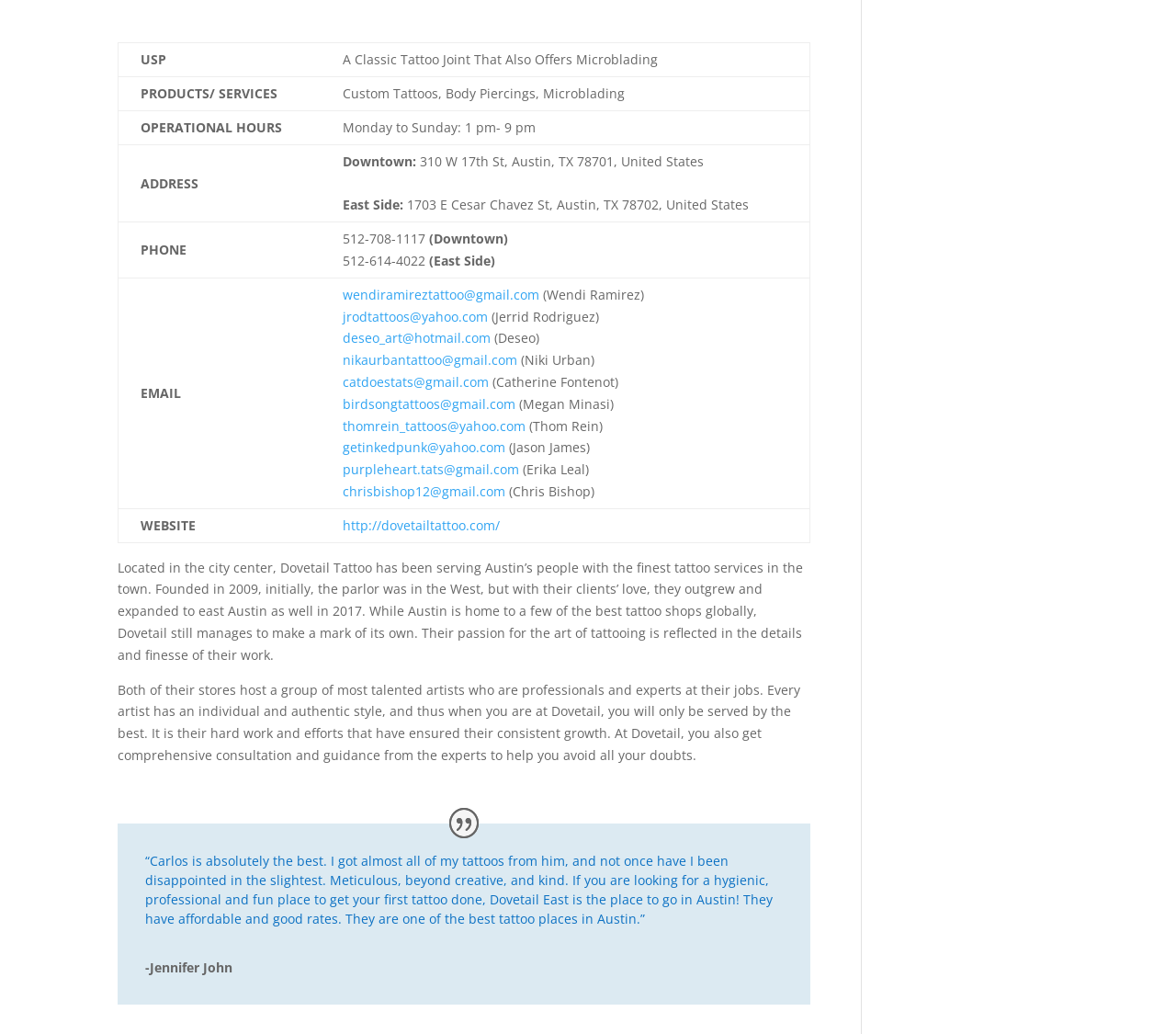Locate the bounding box coordinates of the element that needs to be clicked to carry out the instruction: "Click the link to Deseo's email". The coordinates should be given as four float numbers ranging from 0 to 1, i.e., [left, top, right, bottom].

[0.291, 0.319, 0.417, 0.335]